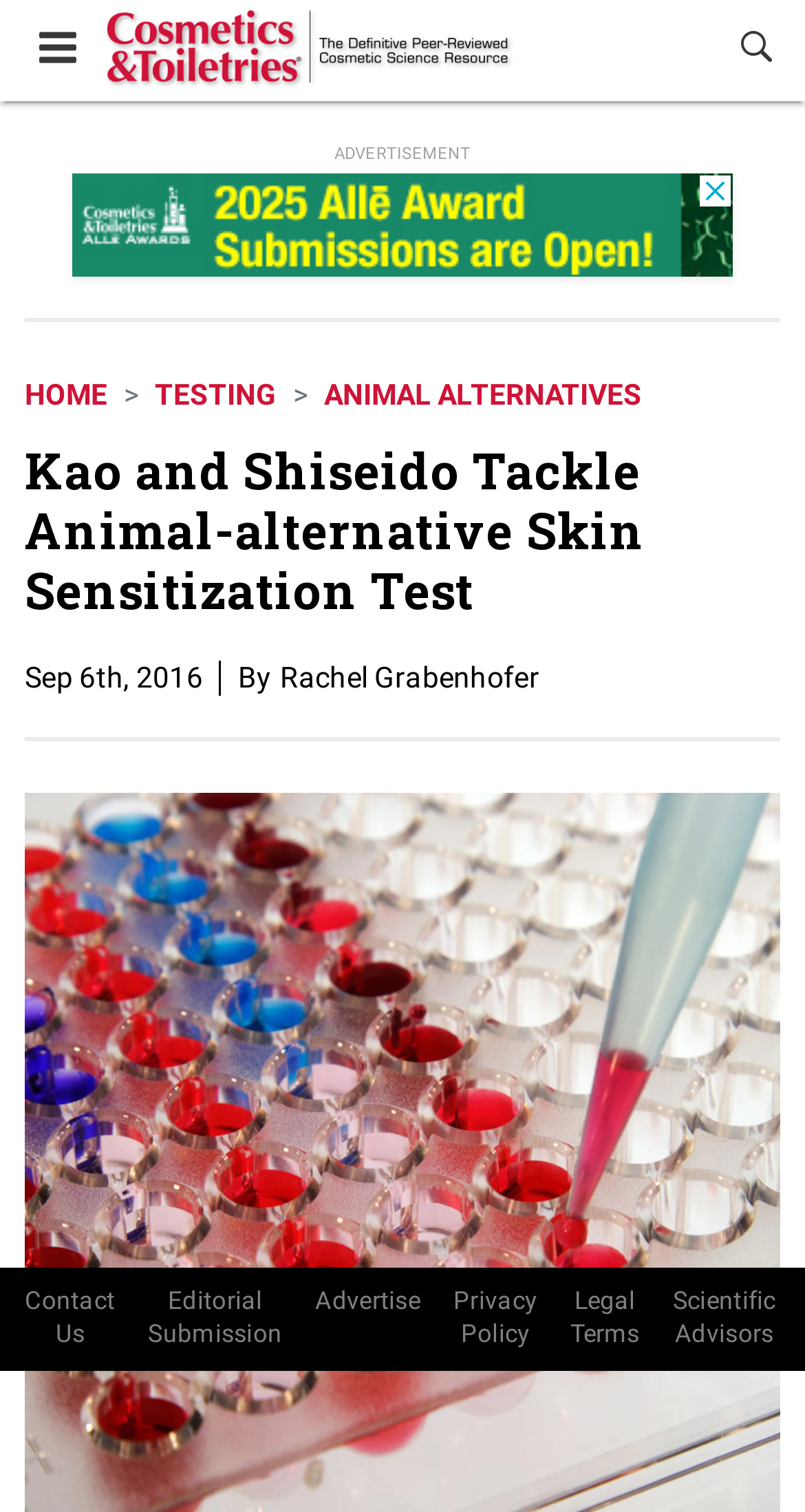Reply to the question with a brief word or phrase: What is the date of the article?

Sep 6th, 2016